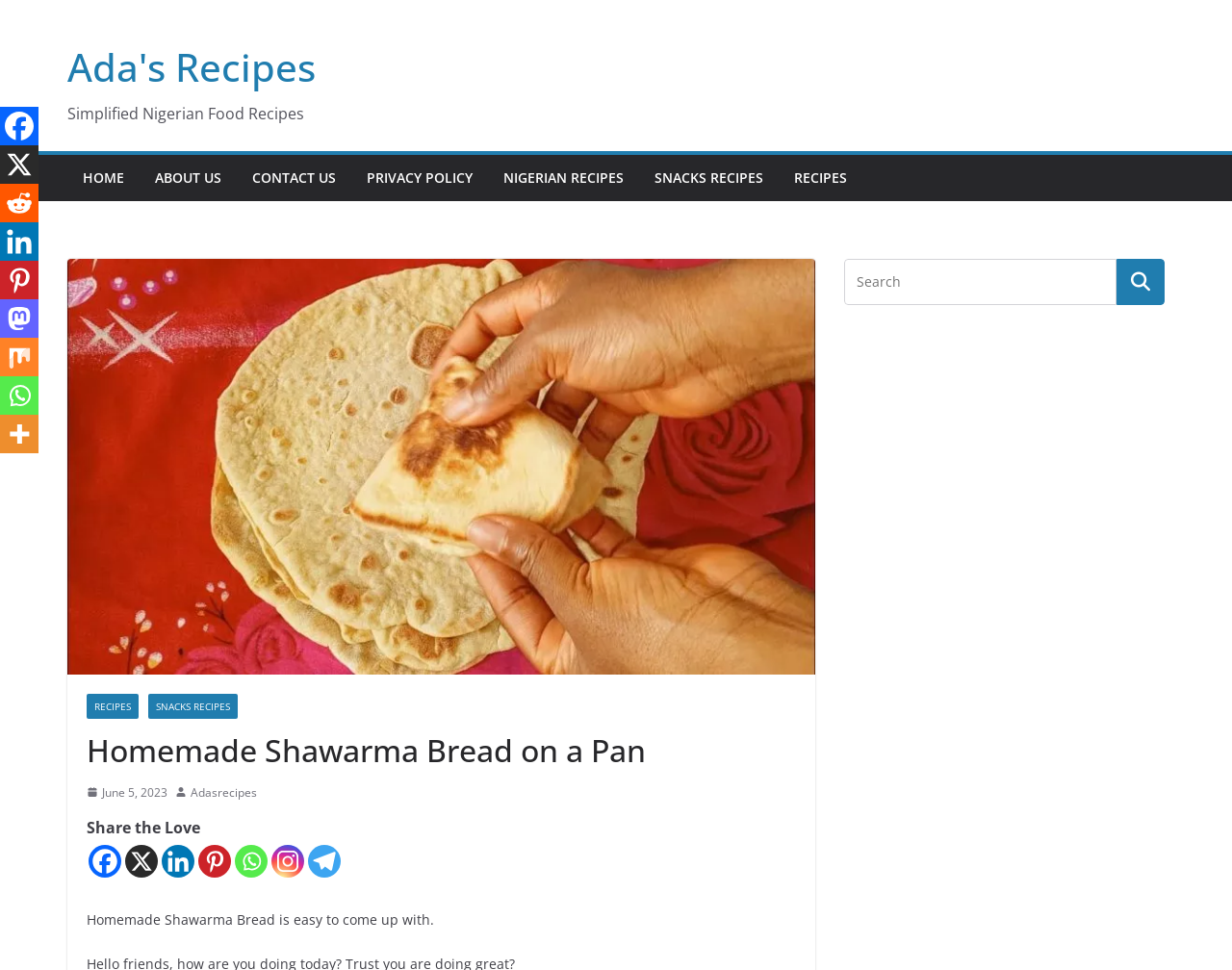Determine the bounding box coordinates for the area you should click to complete the following instruction: "Click on the 'HOME' link".

[0.067, 0.169, 0.101, 0.197]